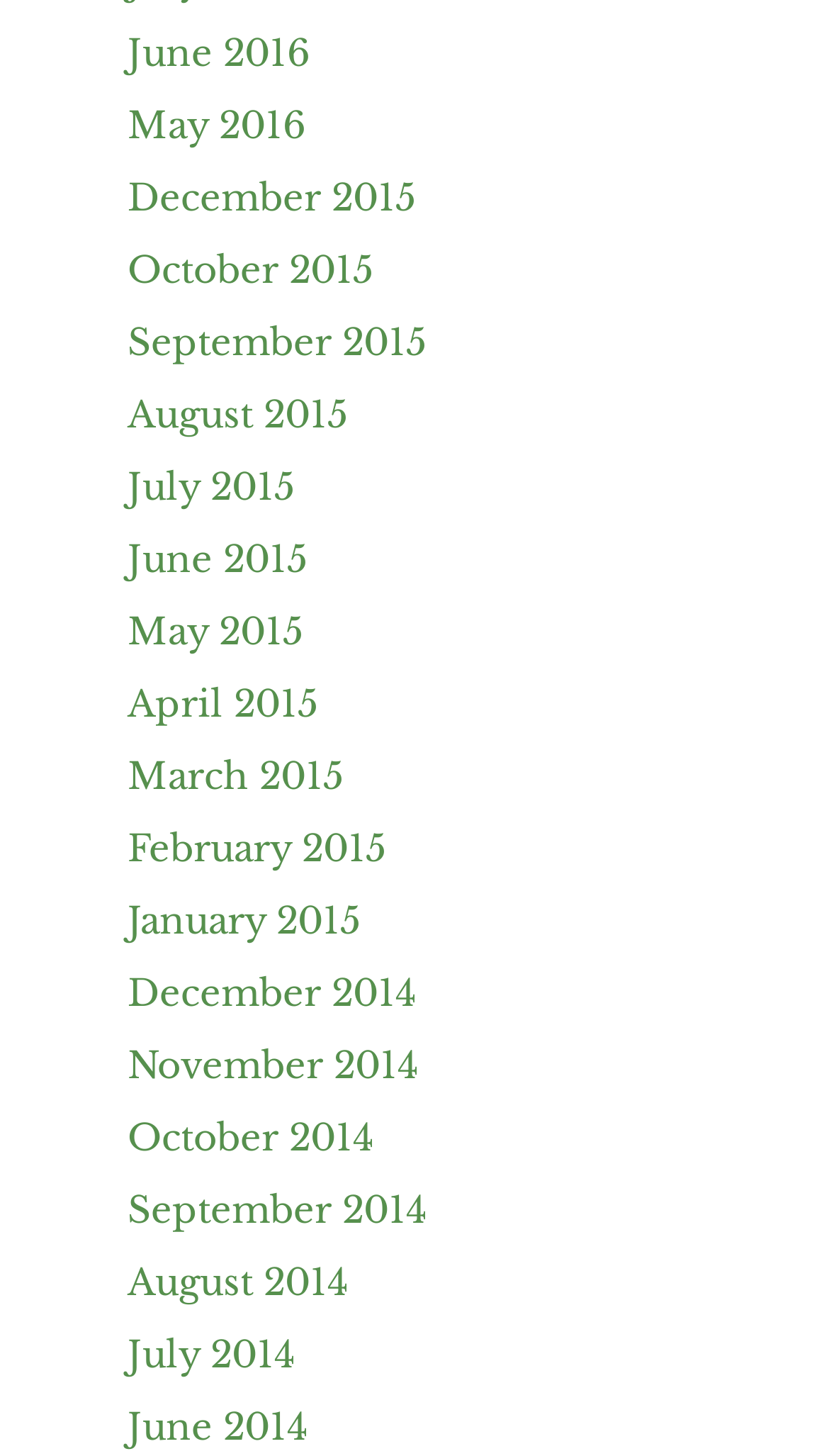Identify the bounding box coordinates of the area you need to click to perform the following instruction: "access May 2016 page".

[0.154, 0.072, 0.369, 0.103]